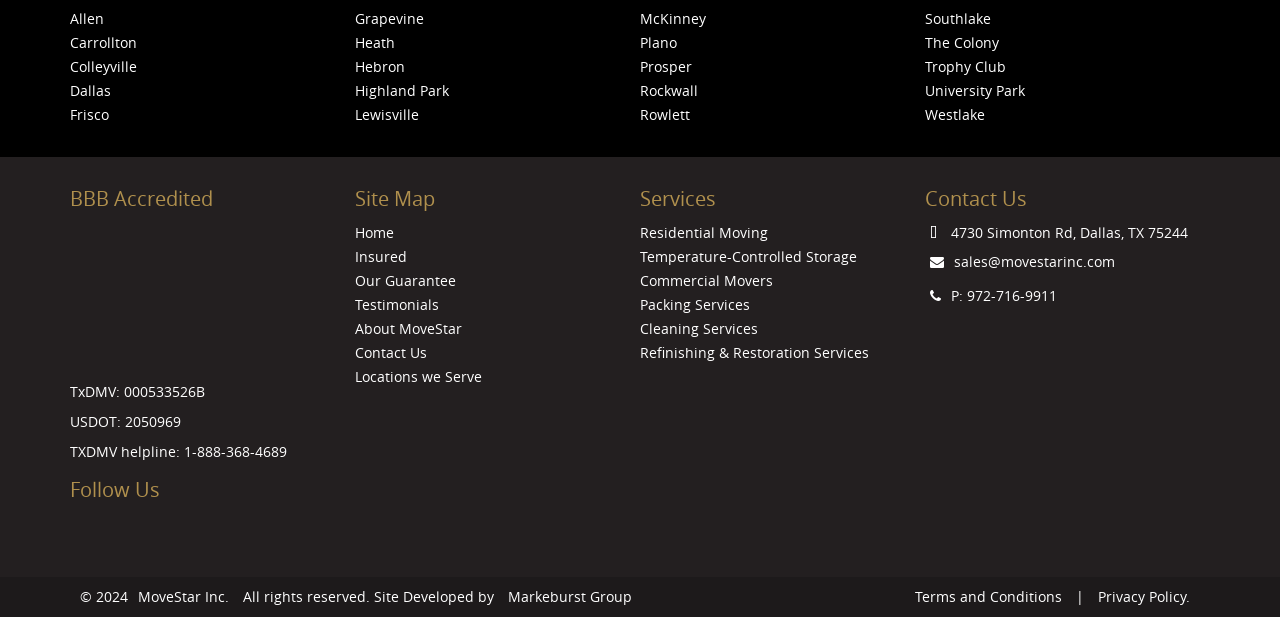What is the phone number of the TXDMV helpline?
Based on the image, answer the question with a single word or brief phrase.

1-888-368-4689